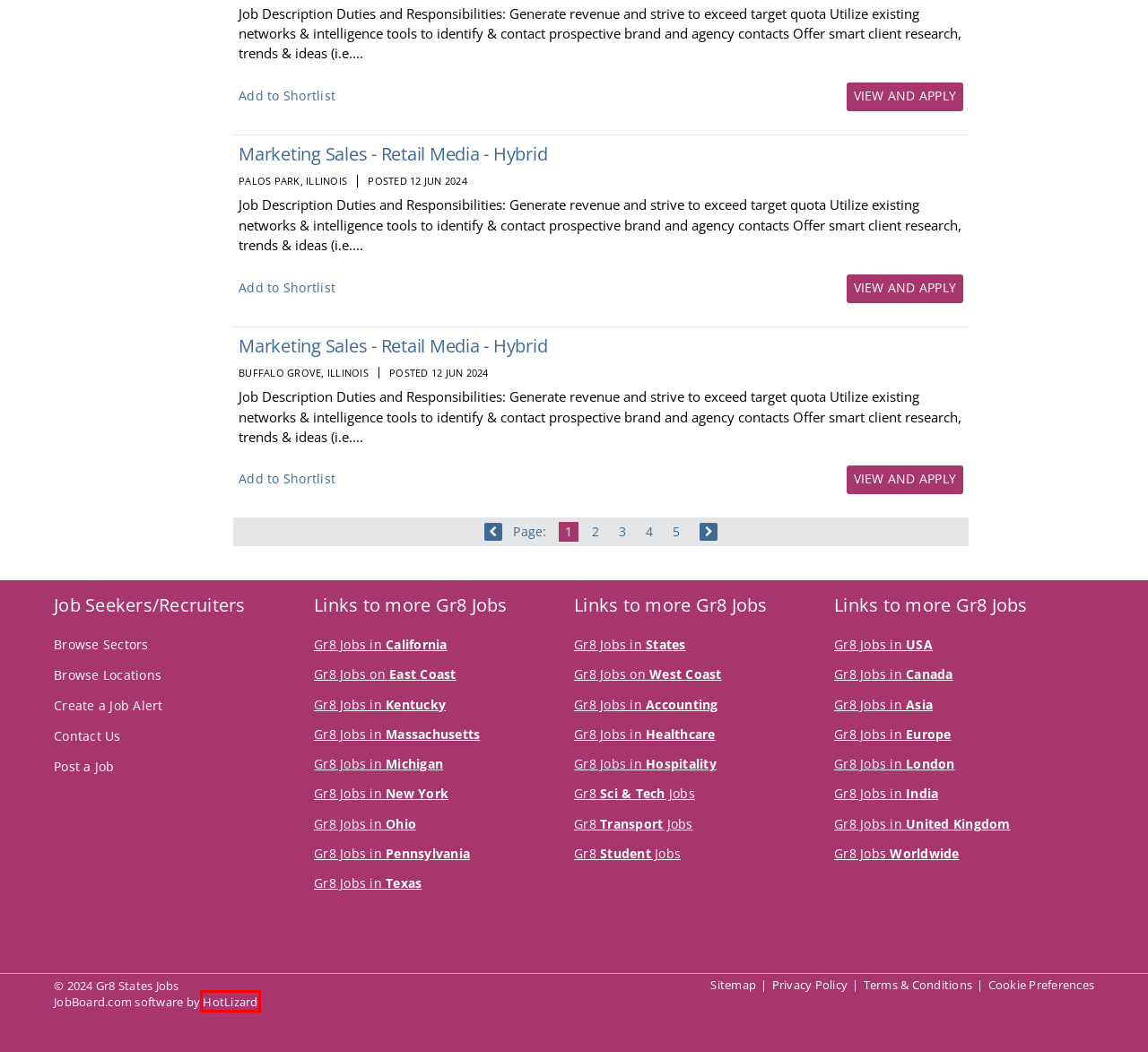Examine the screenshot of a webpage with a red bounding box around a UI element. Your task is to identify the webpage description that best corresponds to the new webpage after clicking the specified element. The given options are:
A. Home - Gr8 Student Jobs
B. Home - Gr8 India Jobs
C. Home - Gr8Jobs
D. Home - Gr8 Healthcare Jobs
E. Home - Gr8 States Jobs
F. Home - Gr8 MI Jobs
G. HotLizard.net - Recruitment Websites | Job boards - HotLizard
H. Home - Gr8 West Coast Jobs

G